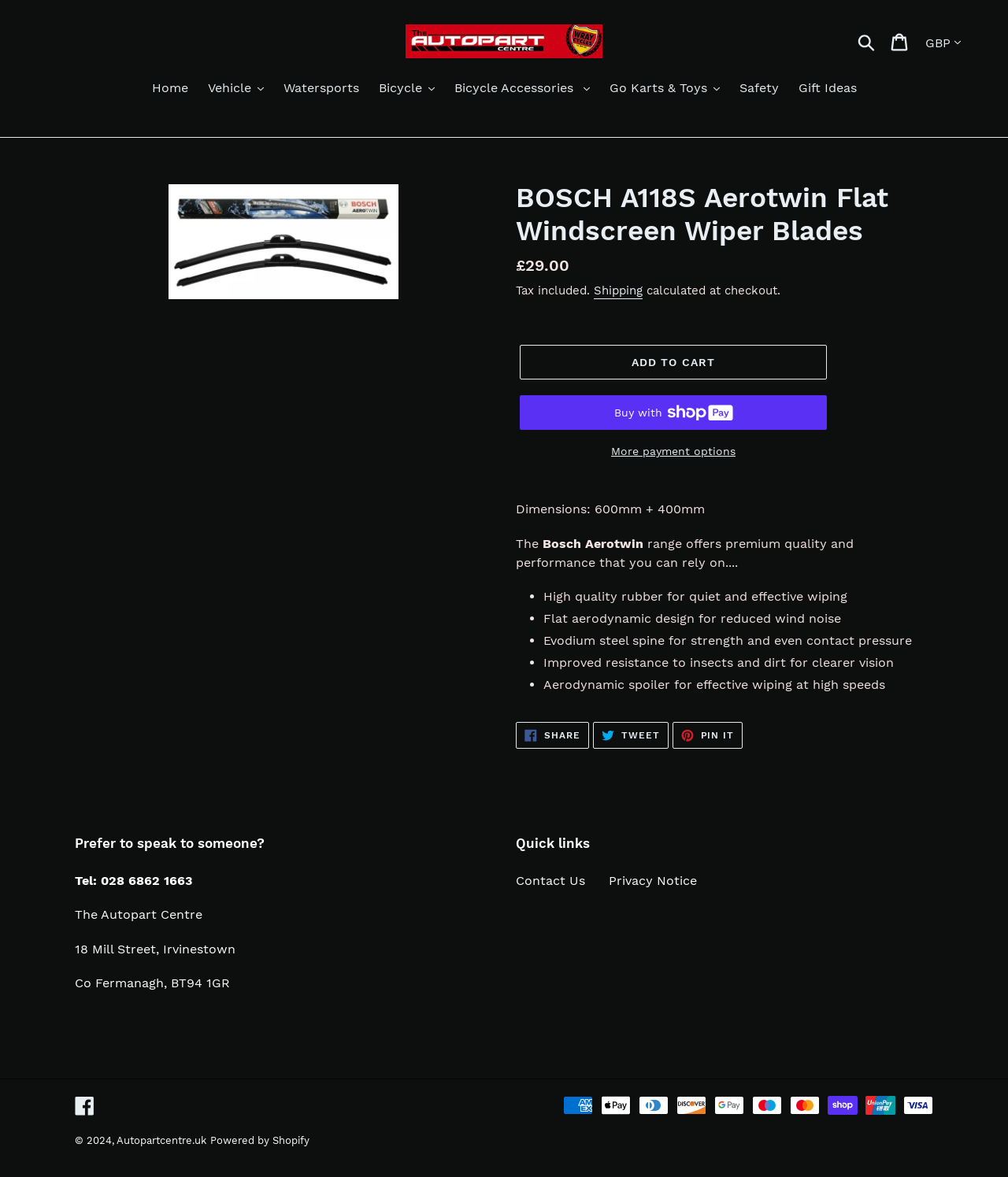Find the bounding box coordinates of the element you need to click on to perform this action: 'Add to cart'. The coordinates should be represented by four float values between 0 and 1, in the format [left, top, right, bottom].

[0.516, 0.293, 0.82, 0.323]